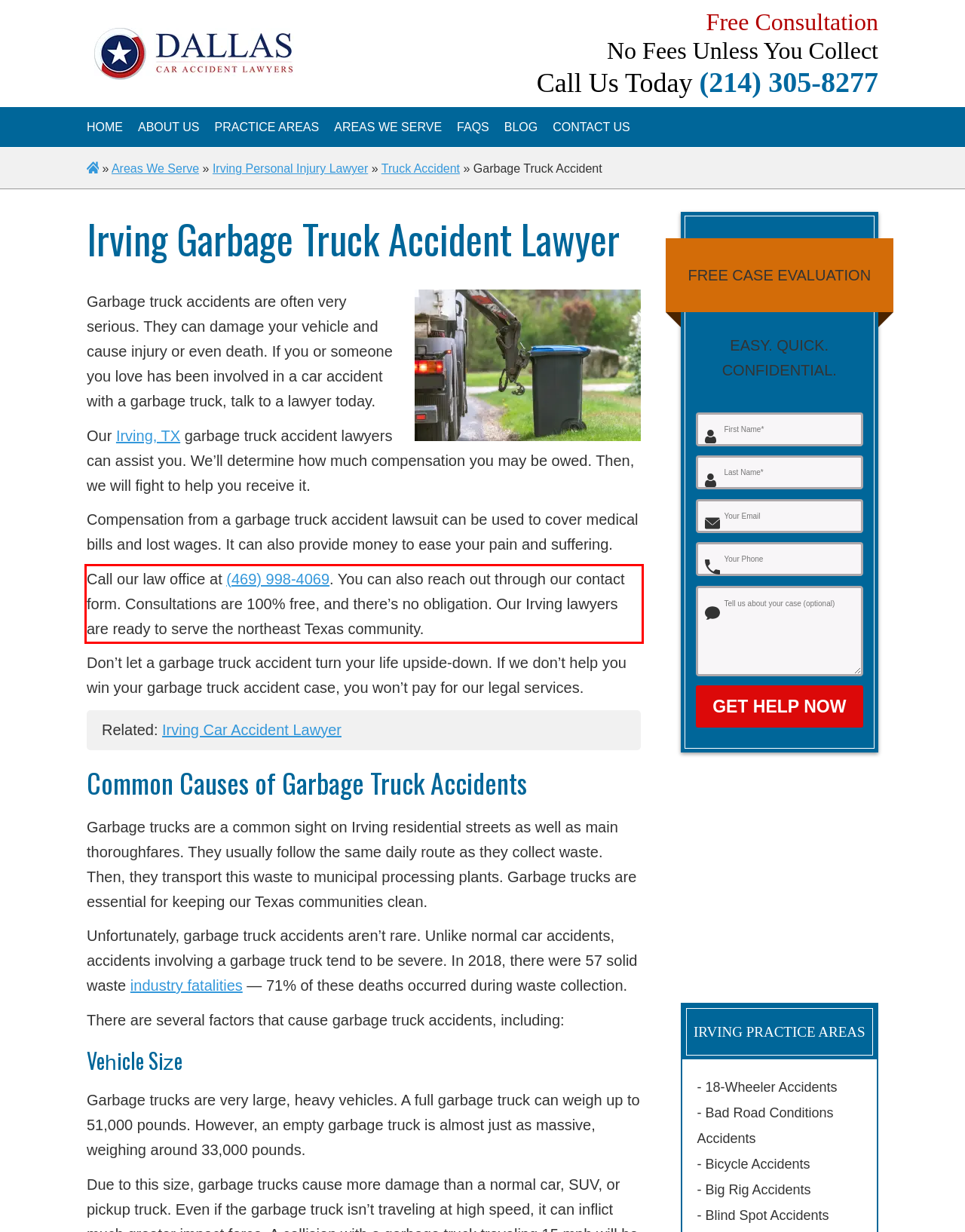You are provided with a screenshot of a webpage featuring a red rectangle bounding box. Extract the text content within this red bounding box using OCR.

Call our law office at (469) 998-4069. You can also reach out through our contact form. Consultations are 100% free, and there’s no obligation. Our Irving lawyers are ready to serve the northeast Texas community.